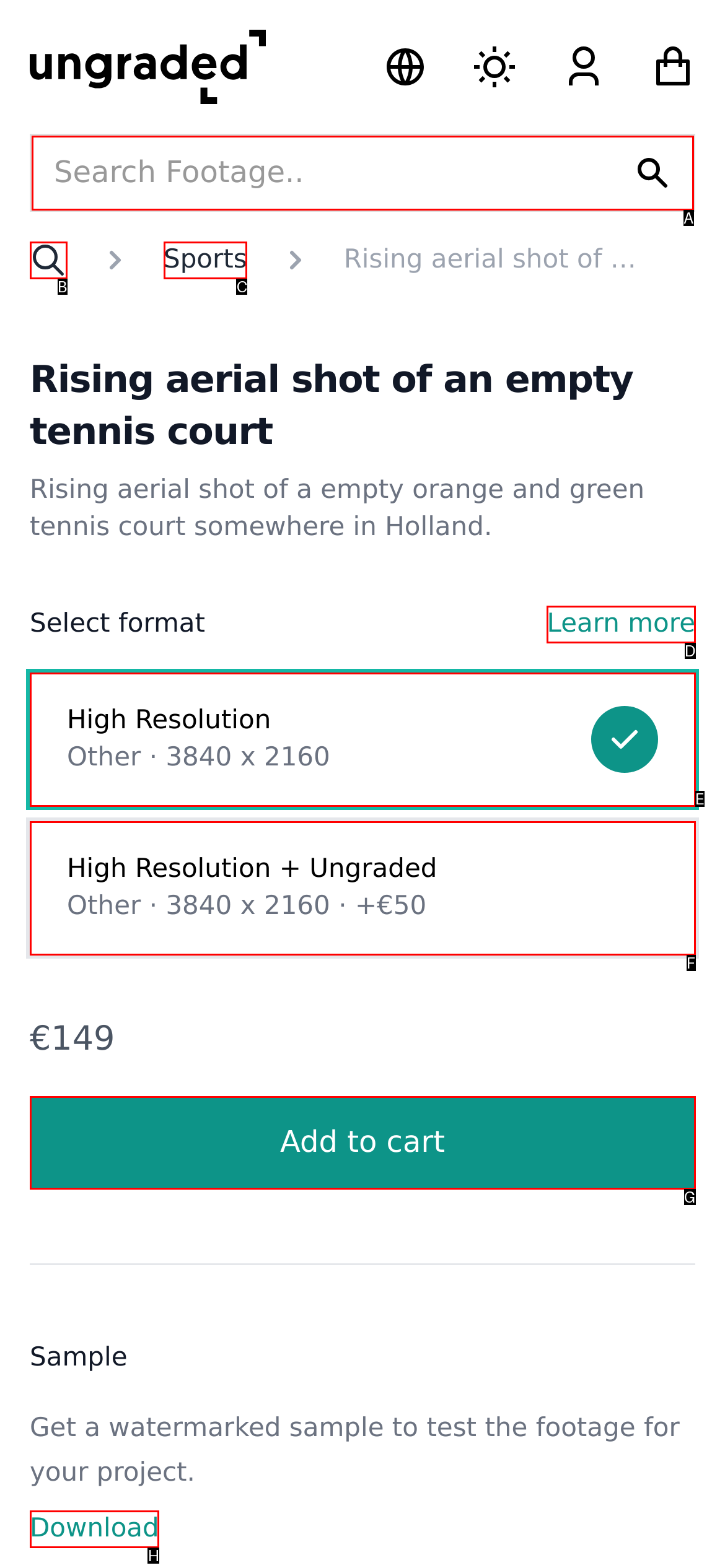Given the description: MAKE MONEY, pick the option that matches best and answer with the corresponding letter directly.

None